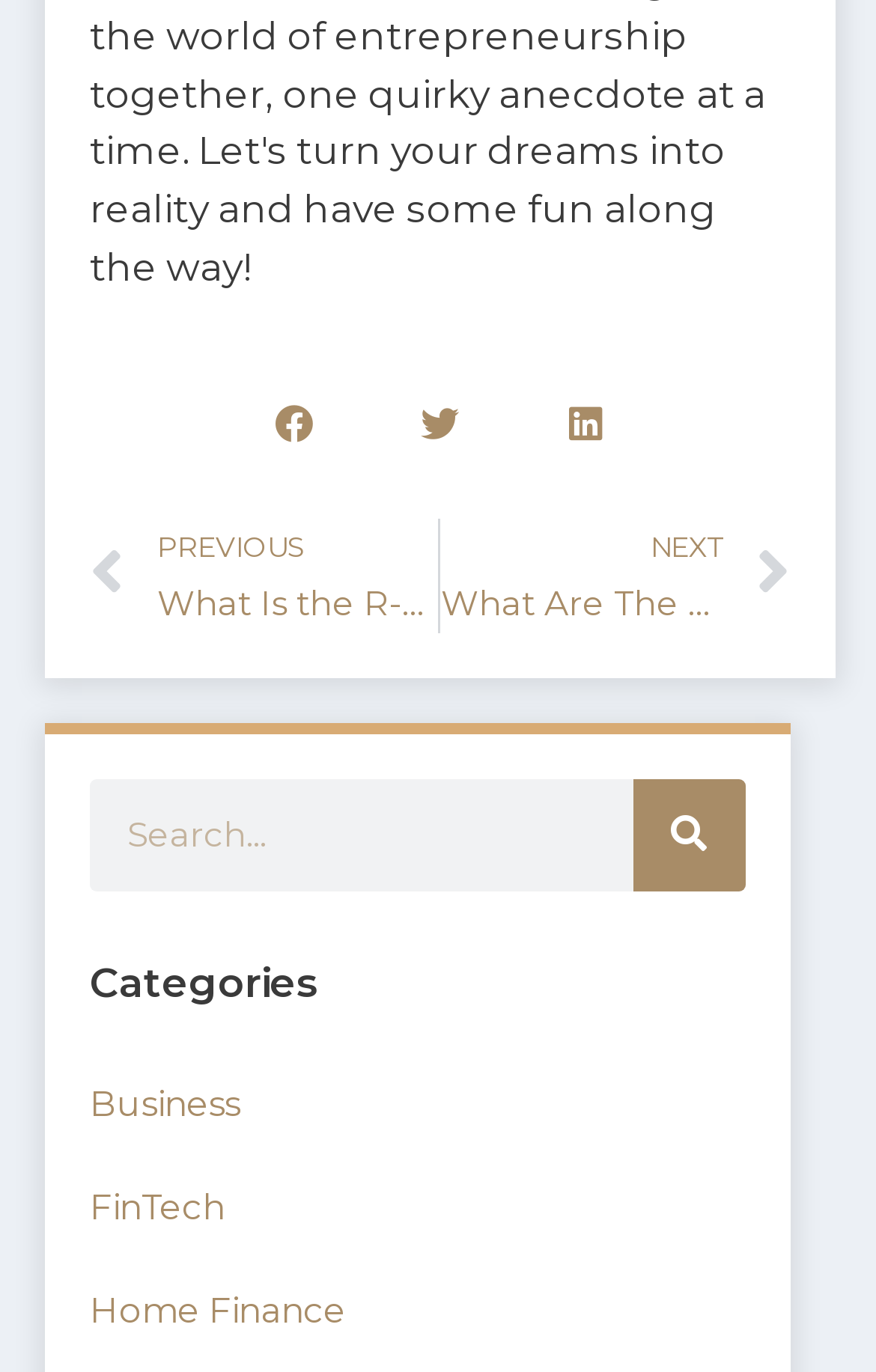Determine the bounding box for the described HTML element: "Home Finance". Ensure the coordinates are four float numbers between 0 and 1 in the format [left, top, right, bottom].

[0.103, 0.918, 0.85, 0.993]